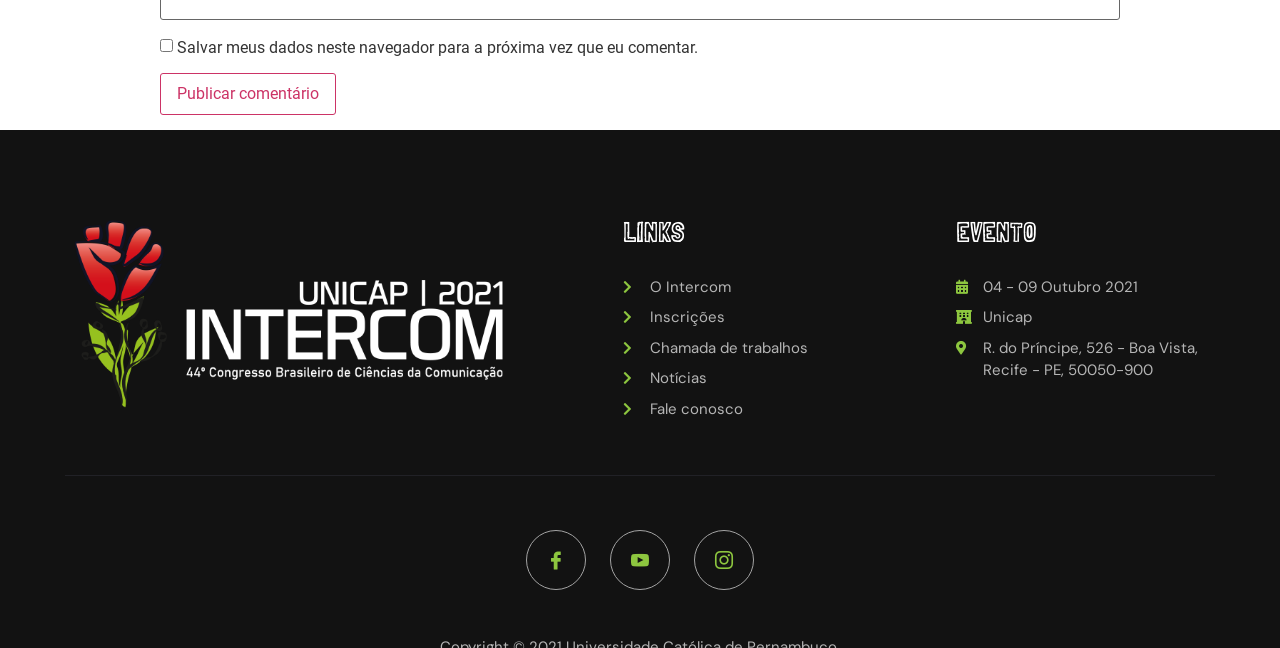Look at the image and answer the question in detail:
What is the address of the event location?

The event location details are located at the top-right of the page, and the address is specified as 'R. do Príncipe, 526 - Boa Vista, Recife - PE, 50050-900' which appears to be a street address in Recife, Brazil.